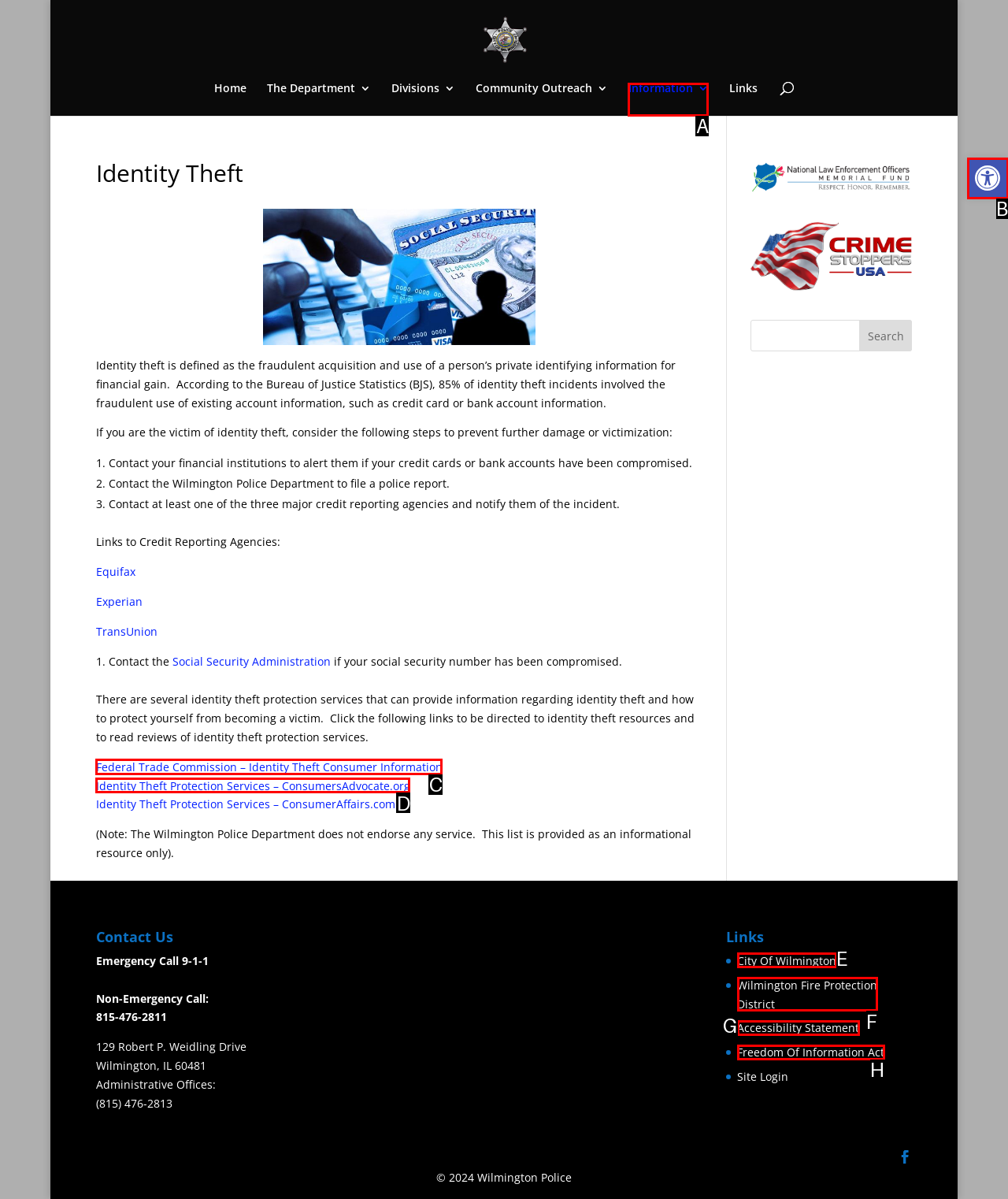Tell me which UI element to click to fulfill the given task: Visit the Federal Trade Commission – Identity Theft Consumer Information. Respond with the letter of the correct option directly.

C